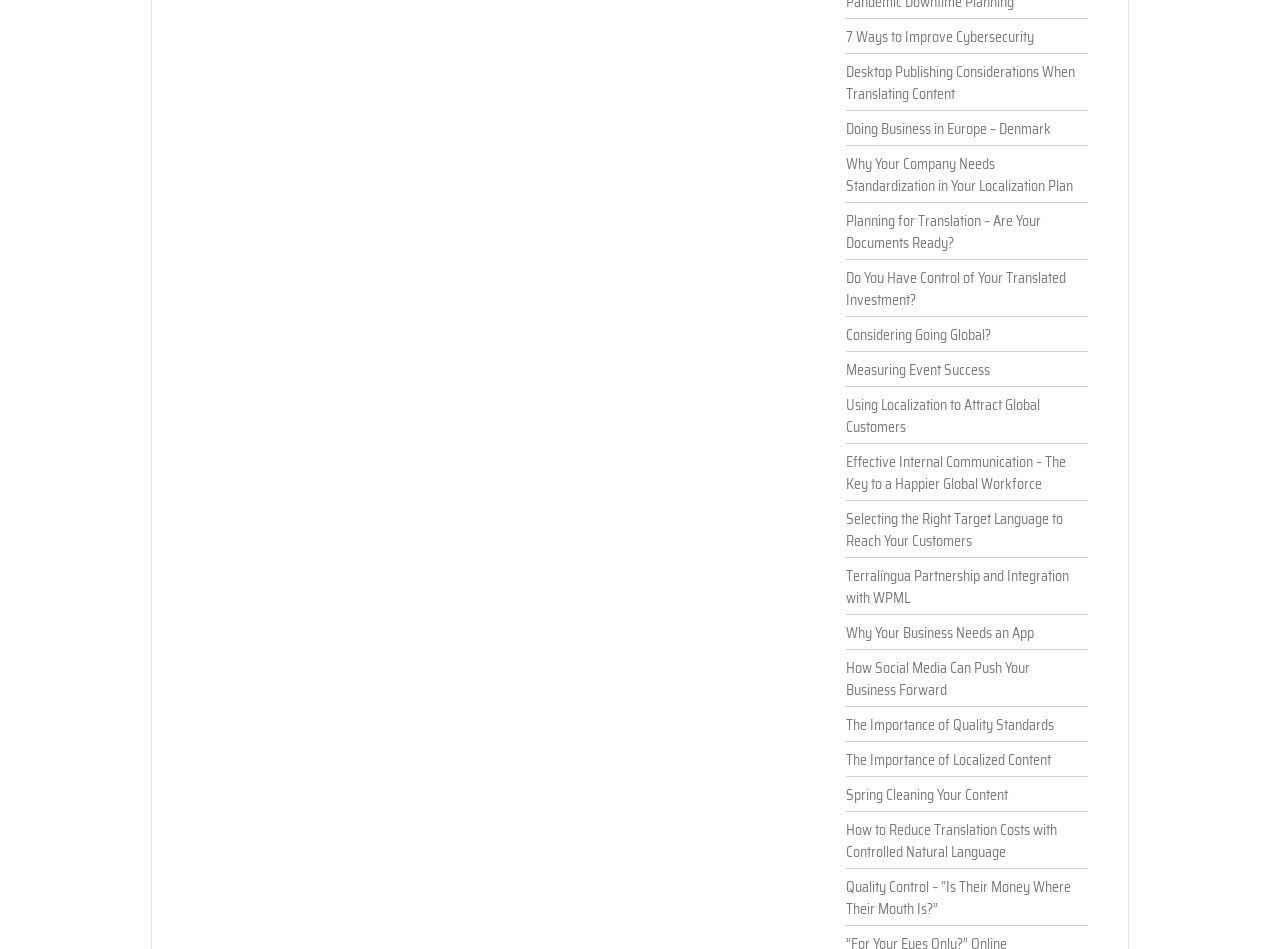Determine the bounding box for the UI element as described: "7 Ways to Improve Cybersecurity". The coordinates should be represented as four float numbers between 0 and 1, formatted as [left, top, right, bottom].

[0.661, 0.02, 0.842, 0.05]